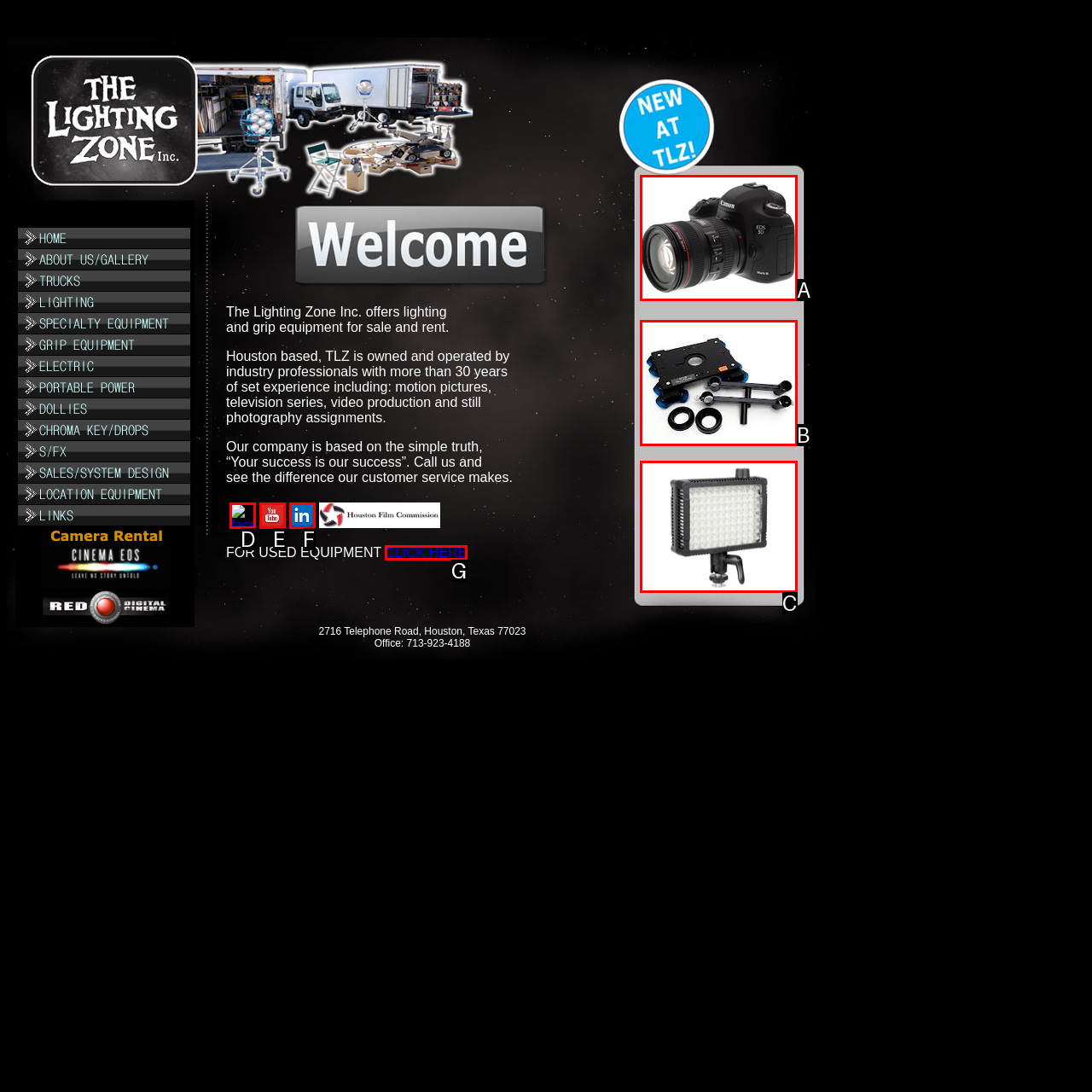Point out the option that best suits the description: CLICK HERE
Indicate your answer with the letter of the selected choice.

G